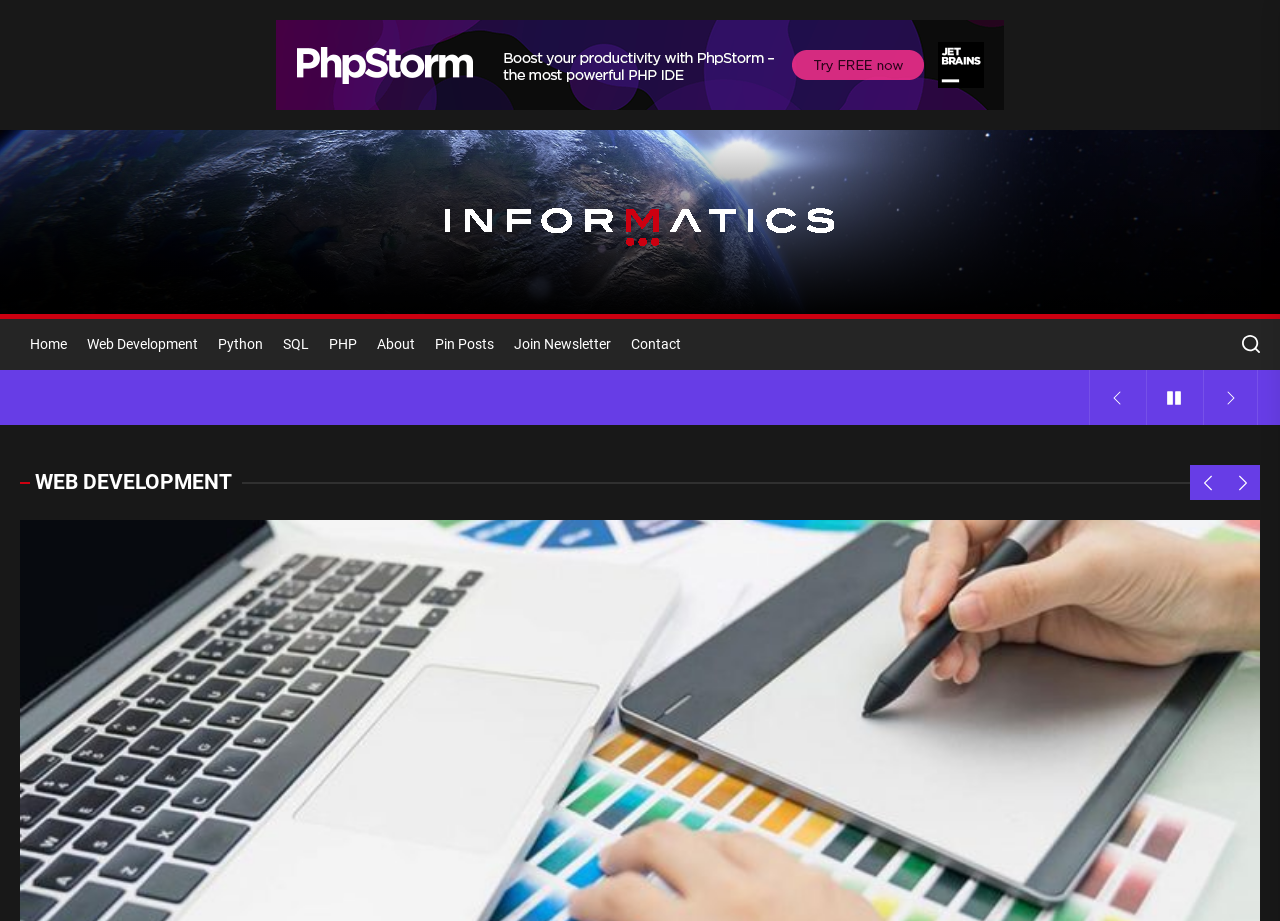What is the topic of the main content section?
Please answer the question as detailed as possible based on the image.

The main content section of the webpage has a heading that reads 'WEB DEVELOPMENT', which suggests that the topic of this section is related to web development.